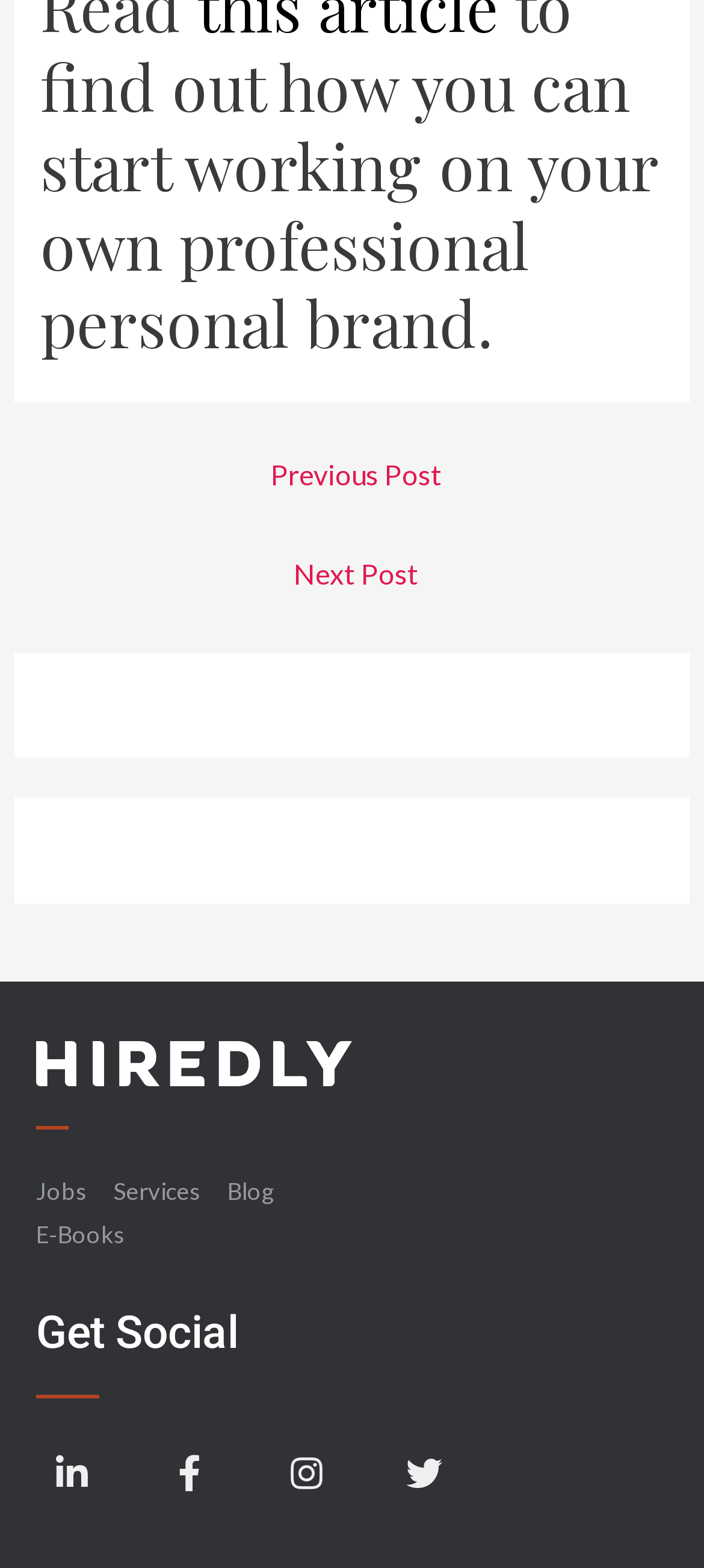Please reply with a single word or brief phrase to the question: 
What is the purpose of the 'Get Social' section?

To connect with social media